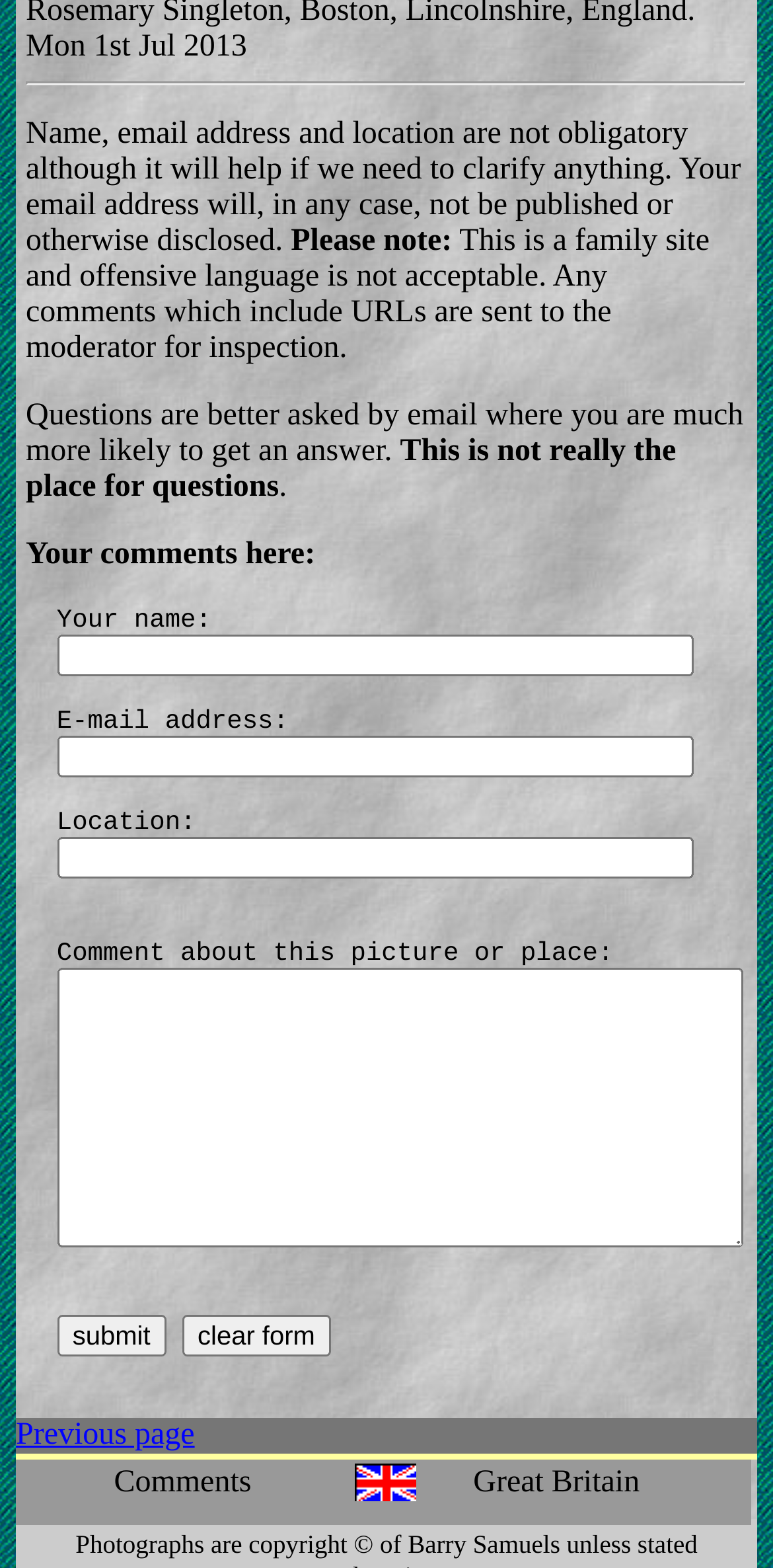How many buttons are available on this webpage? Based on the image, give a response in one word or a short phrase.

2